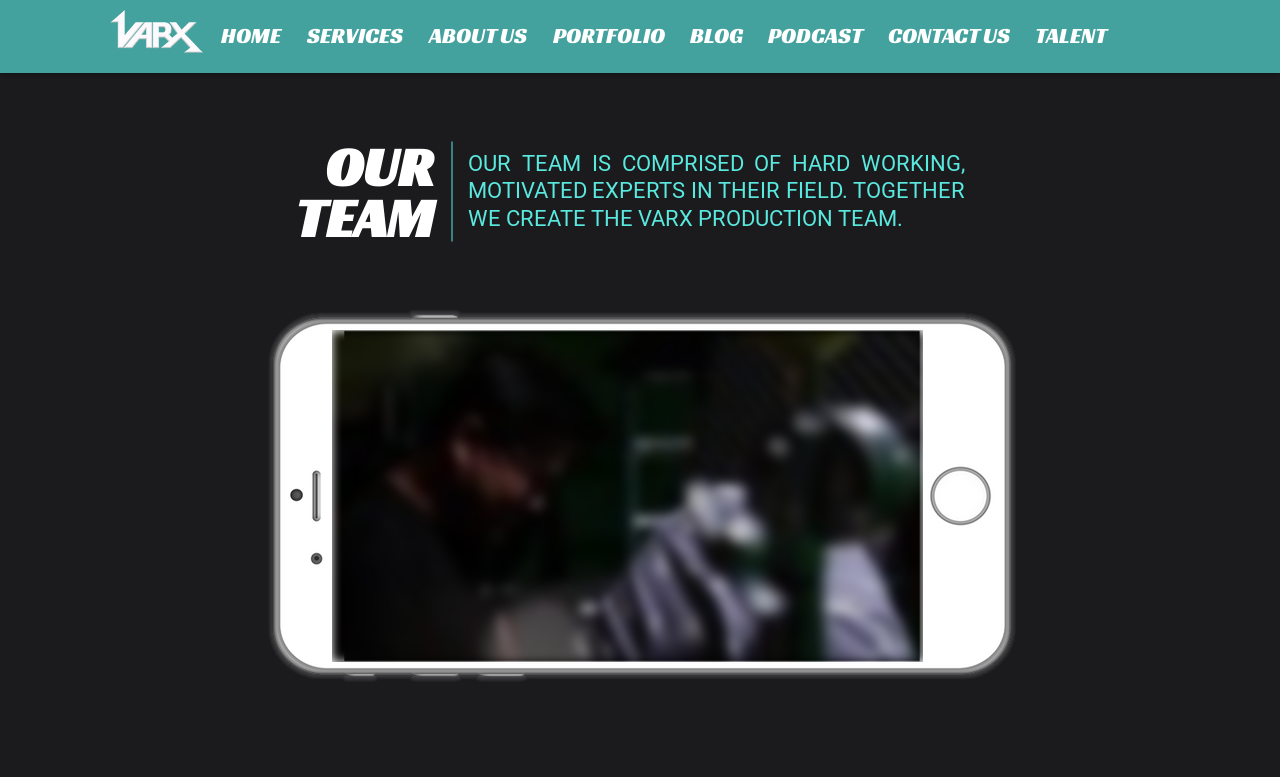Please provide a brief answer to the question using only one word or phrase: 
How many navigation links are there?

8